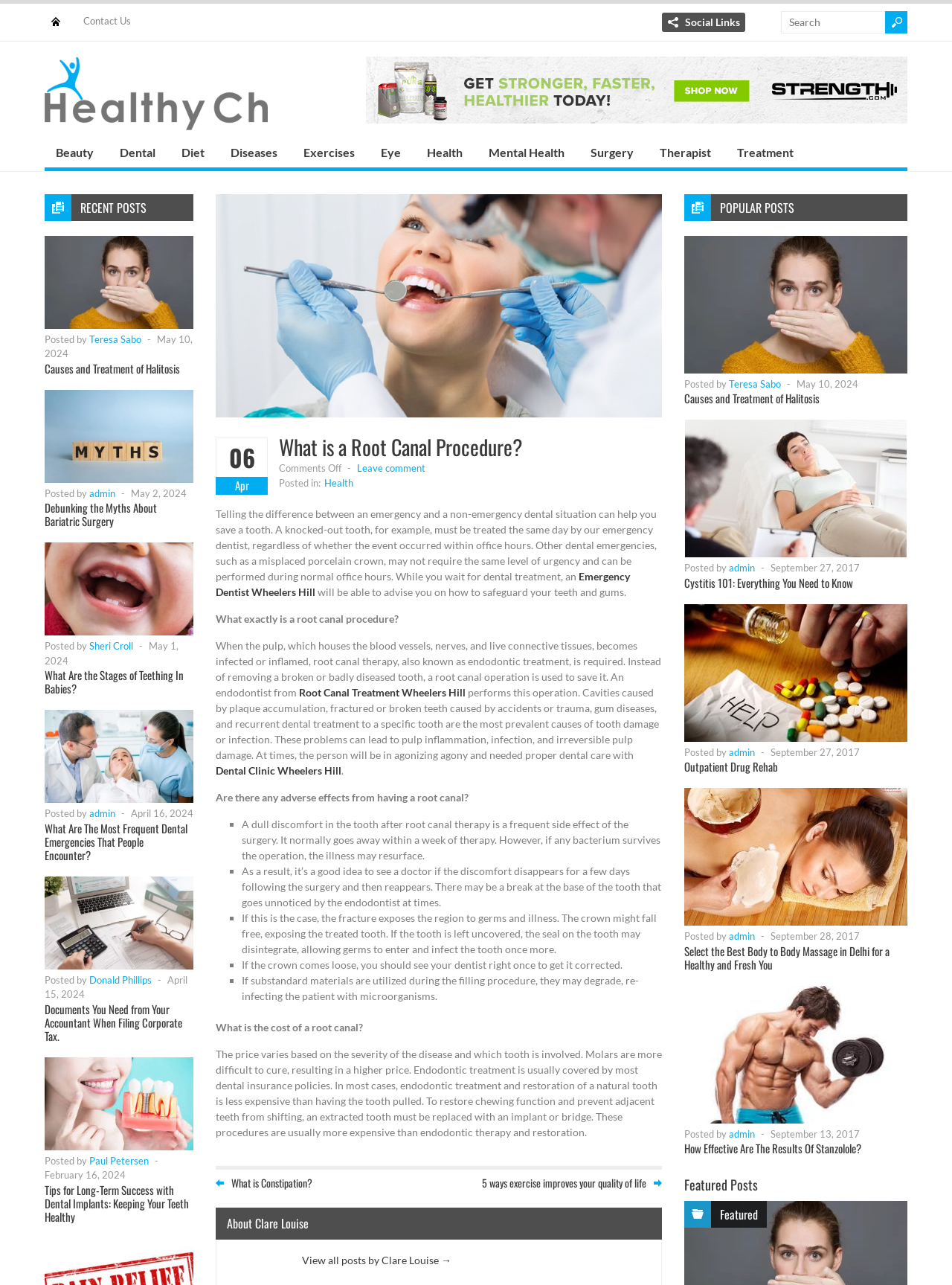Using the given element description, provide the bounding box coordinates (top-left x, top-left y, bottom-right x, bottom-right y) for the corresponding UI element in the screenshot: Emergency Dentist Wheelers Hill

[0.227, 0.443, 0.662, 0.465]